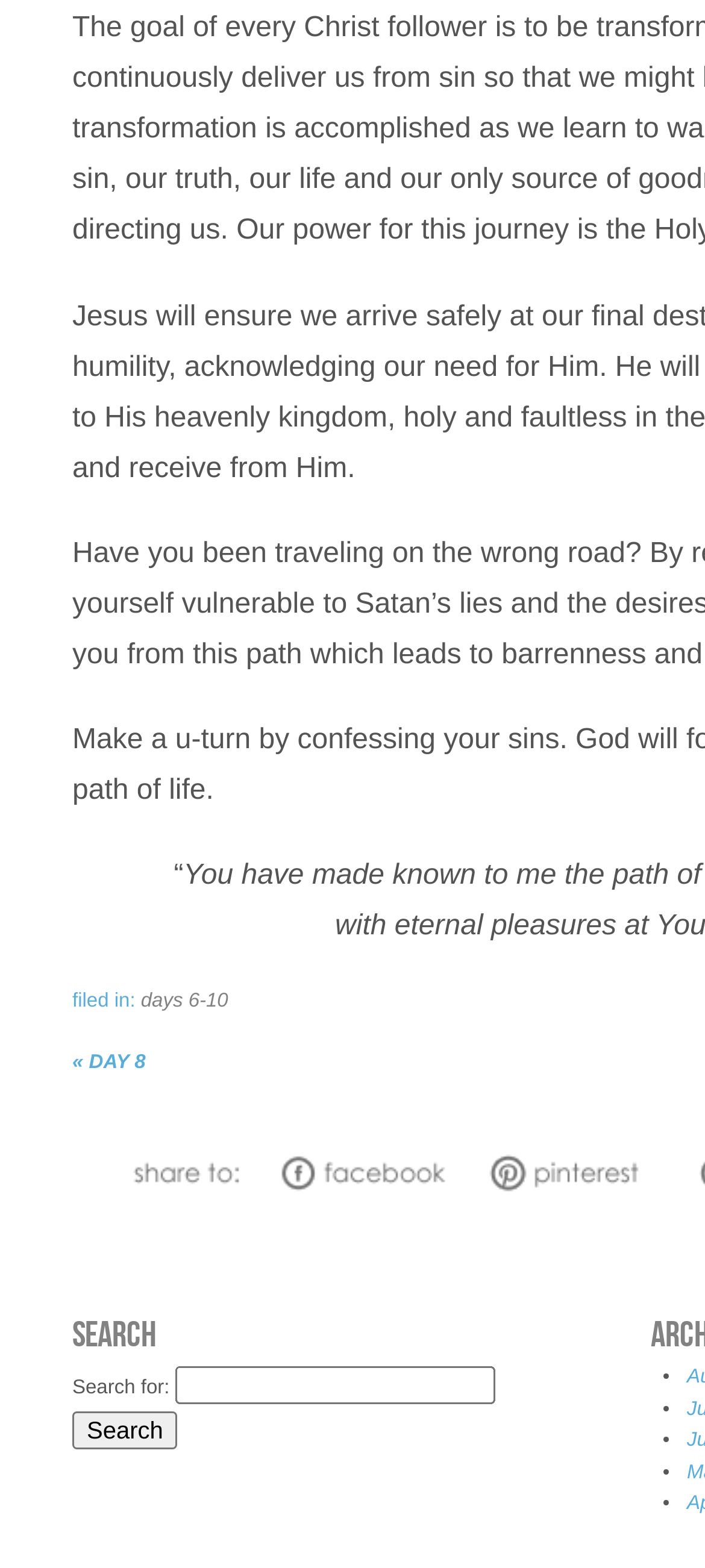Provide a thorough and detailed response to the question by examining the image: 
What is the section above the search bar?

The section above the search bar can be determined by looking at the heading 'SEARCH' located above the search bar, indicating that this section is dedicated to searching.